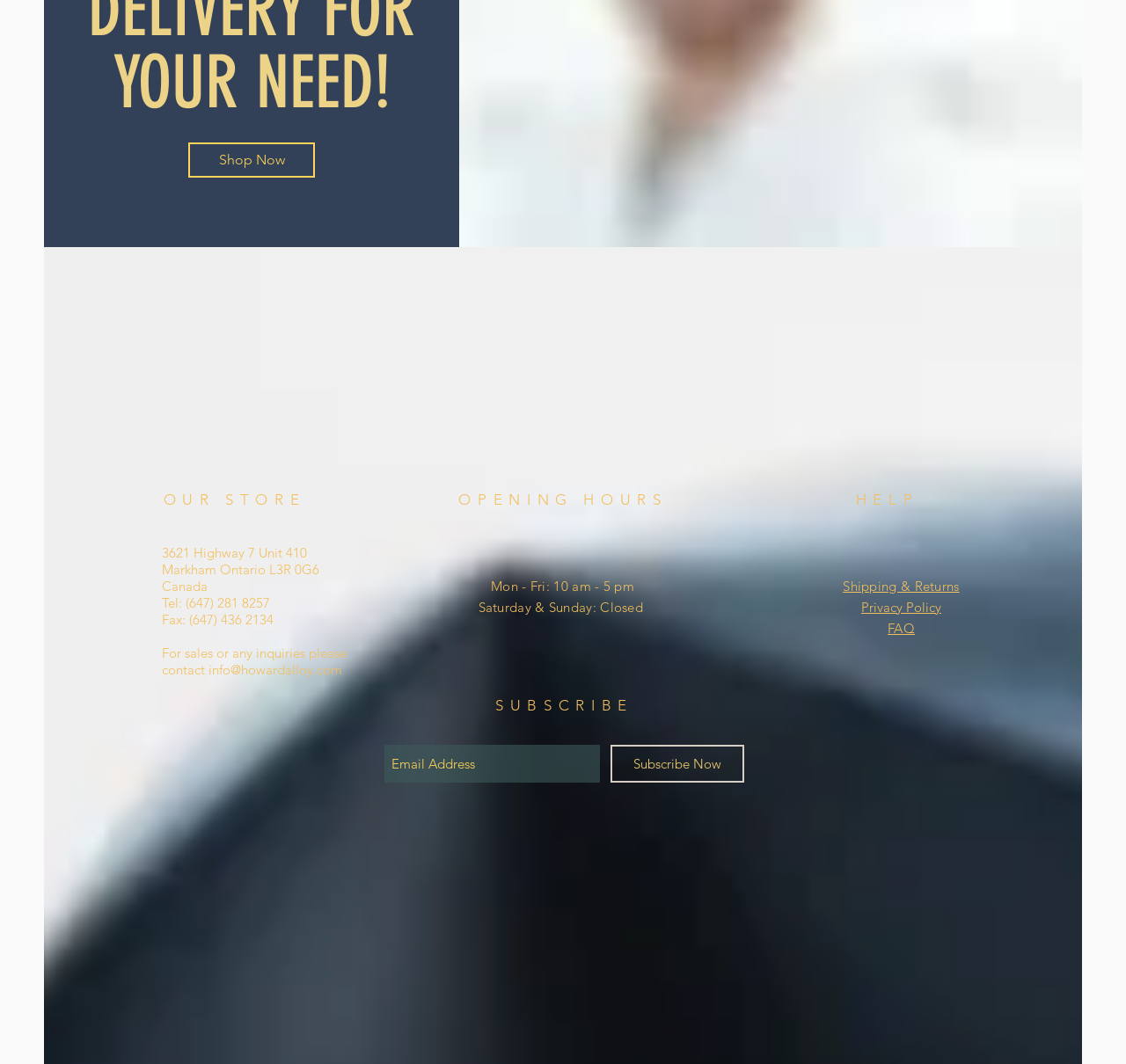Examine the screenshot and answer the question in as much detail as possible: What are the store's opening hours on Saturday and Sunday?

I found the opening hours by looking at the 'OPENING HOURS' section, where it says 'Mon - Fri: 10 am - 5 pm Saturday & Sunday: Closed'.